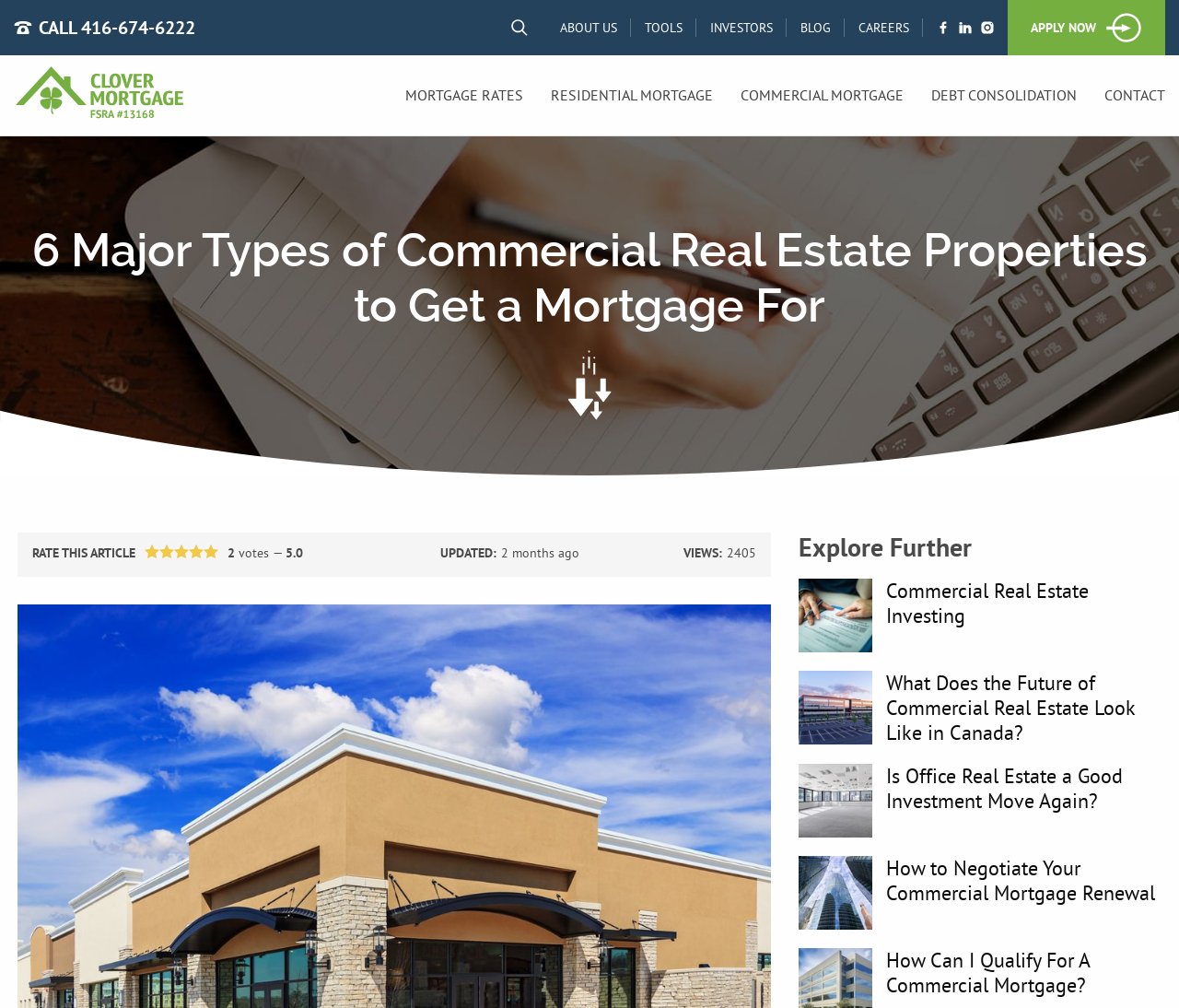Create a detailed summary of all the visual and textual information on the webpage.

The webpage is about commercial real estate properties and mortgages. At the top, there is a phone number "416-674-6222" with a small icon next to it, followed by a button with an image. To the right of these elements, there are several links to different sections of the website, including "ABOUT US", "TOOLS", "INVESTORS", "BLOG", and "CAREERS". 

Below these links, there is a prominent call-to-action button "APPLY NOW" with an image. On the left side of the page, there is a smaller link with an image, and above it, there are three small links with images.

The main content of the page starts with a heading "6 Major Types of Commercial Real Estate Properties to Get a Mortgage For". Below the heading, there is a large image that spans the entire width of the page. 

The page then lists several types of mortgages, including "MORTGAGE RATES", "RESIDENTIAL MORTGAGE", "COMMERCIAL MORTGAGE", "DEBT CONSOLIDATION", and "CONTACT". These links are arranged horizontally and take up about half of the page's width.

Below the mortgage types, there is a large image that spans the entire width of the page again. The page then displays some article information, including the rating "5.0" with "2 votes", the update time "2 months ago", and the number of views "2405".

The page then has a heading "Explore Further" and lists several articles related to commercial real estate, each with a link and an image. These articles include "Commercial Real Estate Investing", "What Does the Future of Commercial Real Estate Look Like in Canada?", "Is Office Real Estate a Good Investment Move Again?", "How to Negotiate Your Commercial Mortgage Renewal", and "How Can I Qualify For A Commercial Mortgage?".